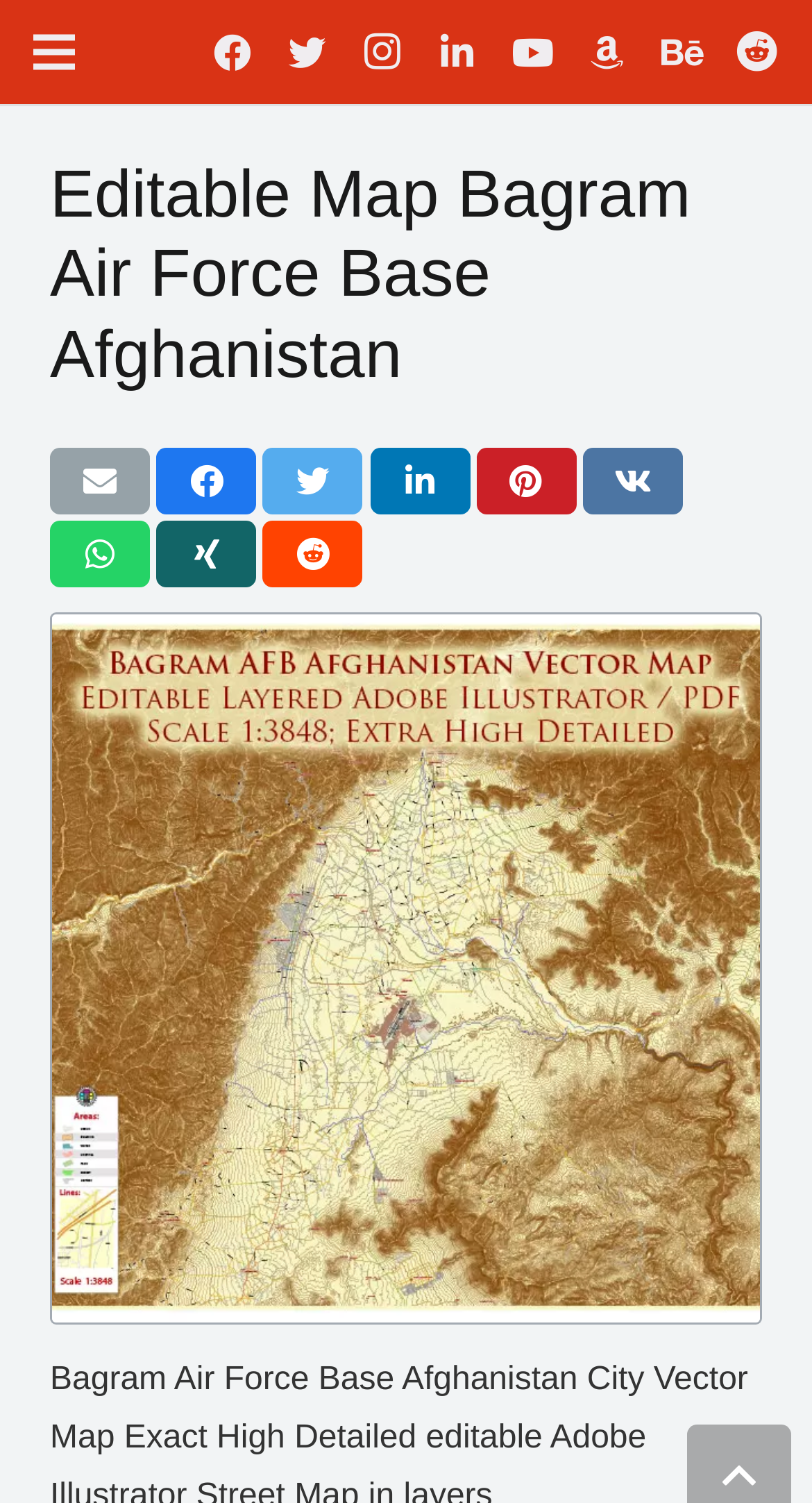What is the main content of the webpage? Refer to the image and provide a one-word or short phrase answer.

Map of Bagram Air Force Base